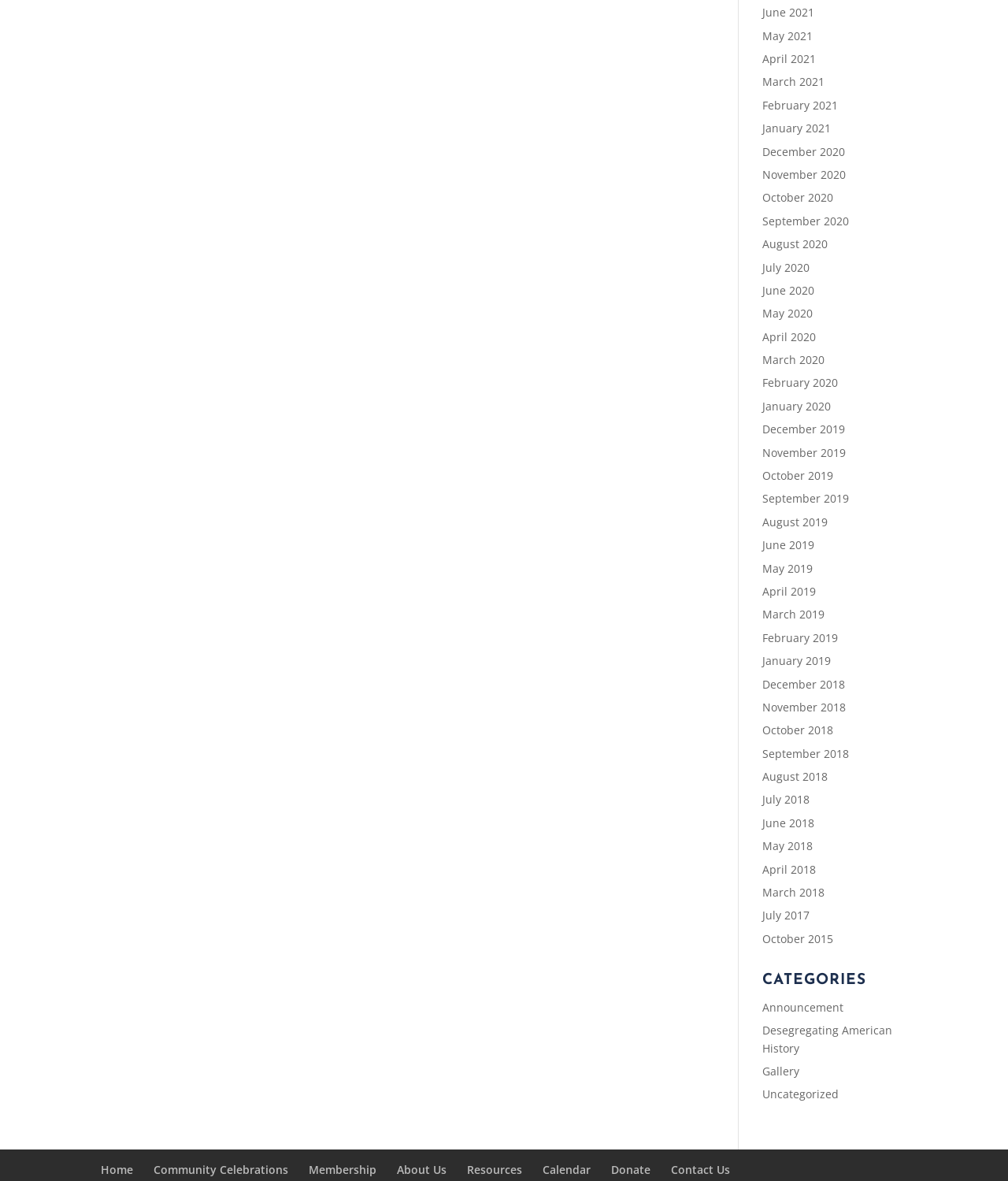Specify the bounding box coordinates of the region I need to click to perform the following instruction: "View June 2021 archives". The coordinates must be four float numbers in the range of 0 to 1, i.e., [left, top, right, bottom].

[0.756, 0.004, 0.808, 0.017]